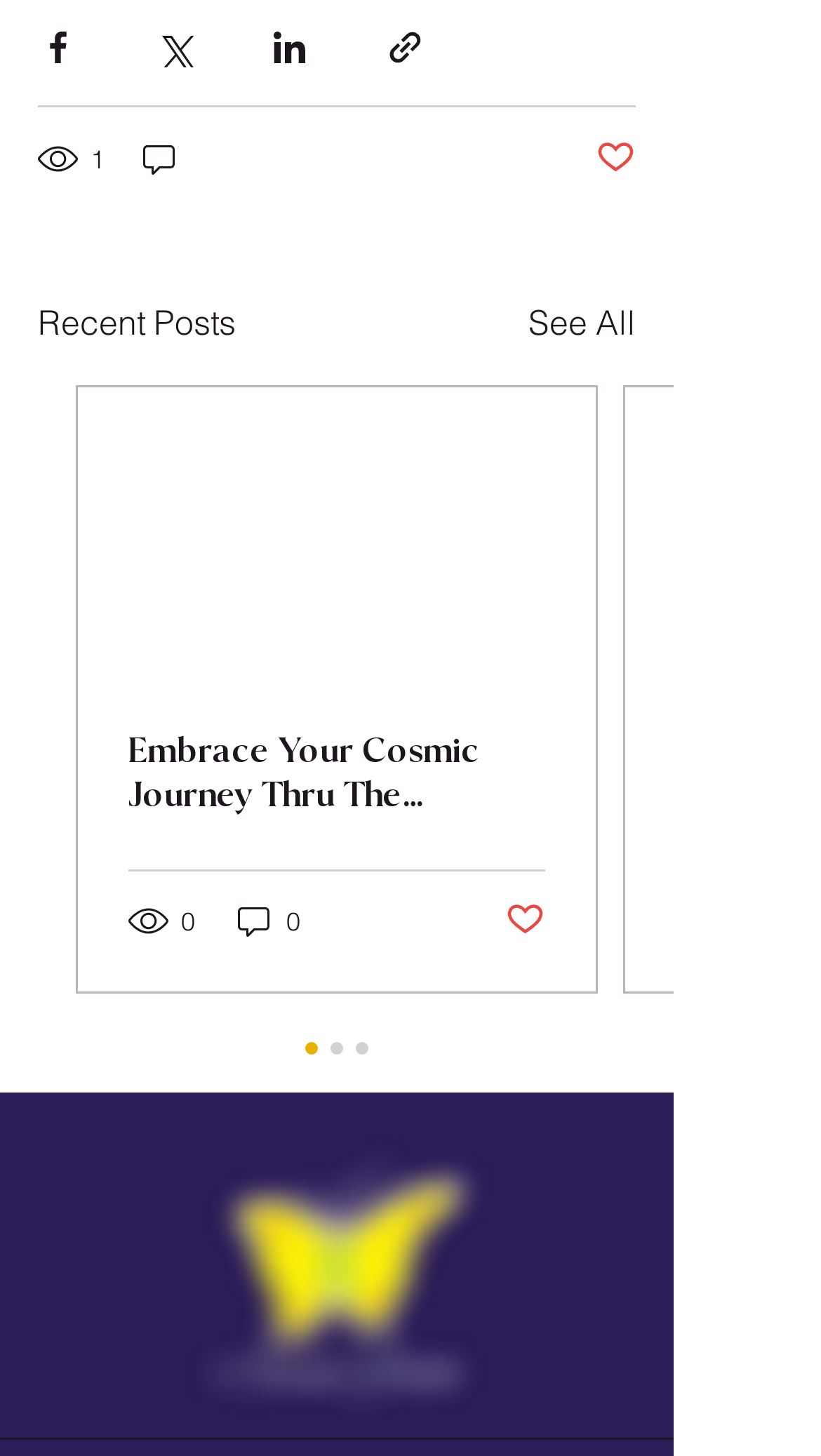Find the bounding box coordinates of the clickable region needed to perform the following instruction: "See all posts". The coordinates should be provided as four float numbers between 0 and 1, i.e., [left, top, right, bottom].

[0.644, 0.204, 0.774, 0.239]